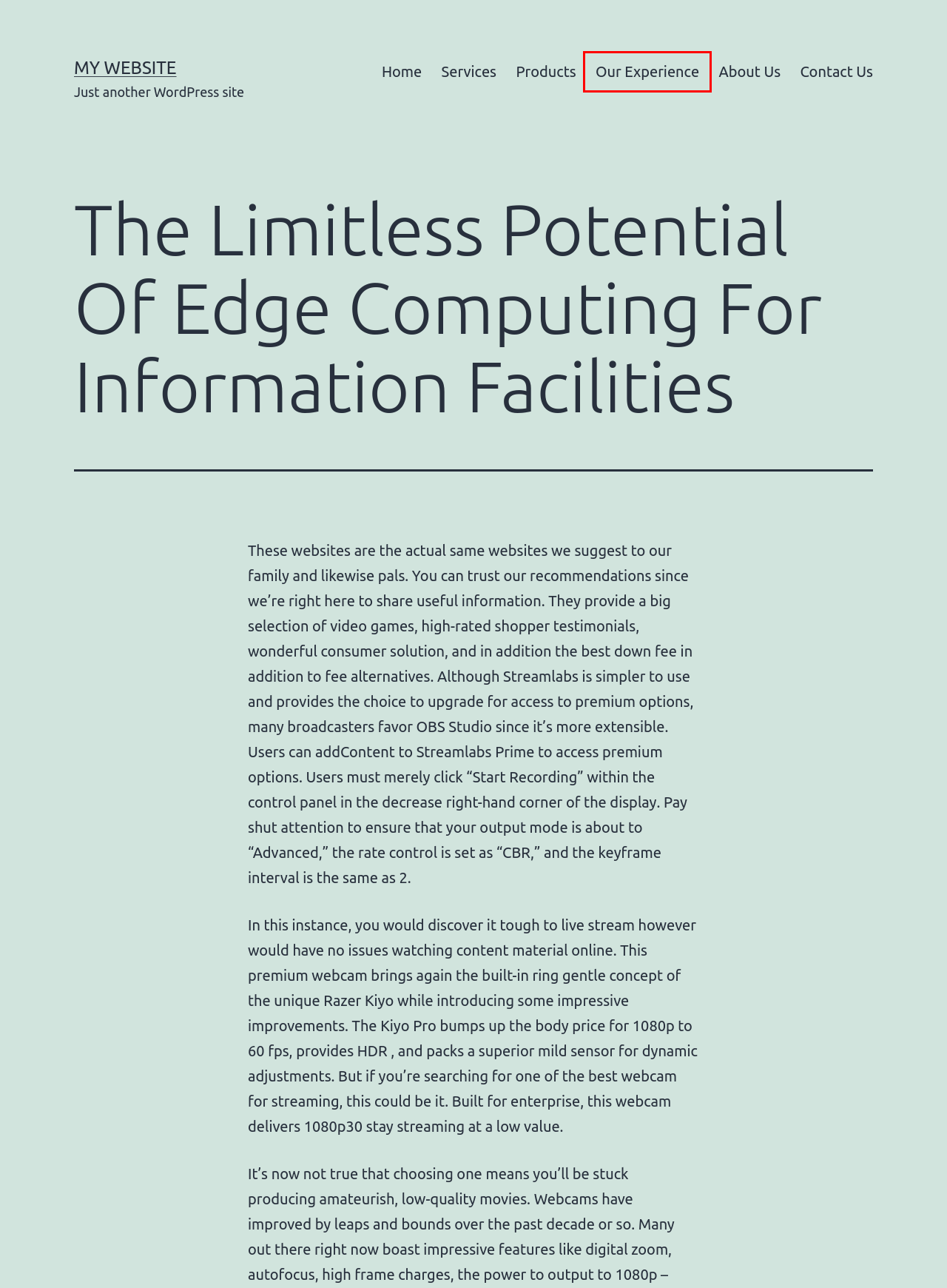Given a webpage screenshot with a UI element marked by a red bounding box, choose the description that best corresponds to the new webpage that will appear after clicking the element. The candidates are:
A. OUR EXPERIENCE – My Website
B. My Website – Just another WordPress site
C. February 2024 – My Website
D. tophookupdatingsites.net top hookup dating sites – My Website
E. About Us – My Website
F. Services – My Website
G. Products – My Website
H. Contact Us – My Website

A